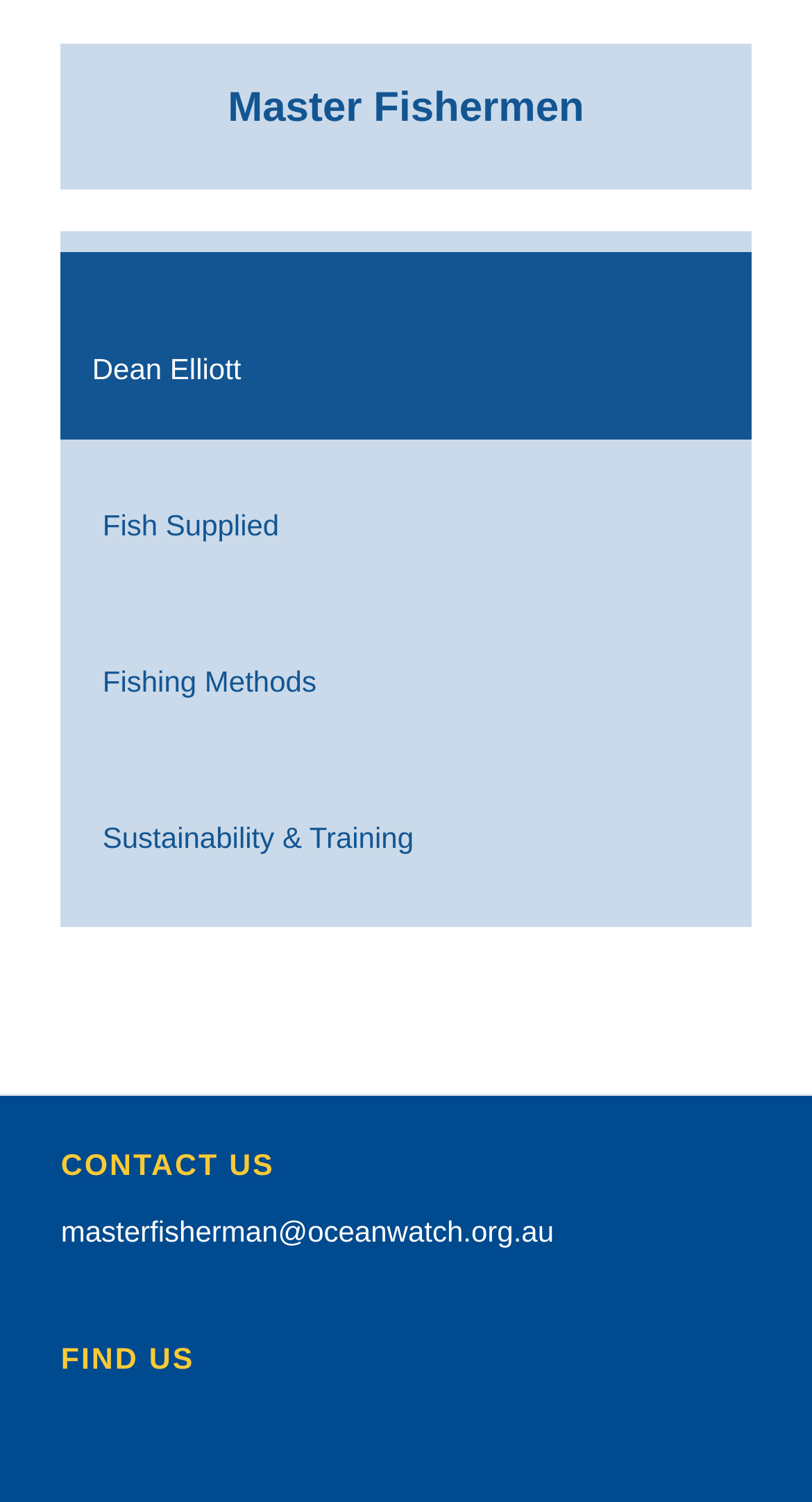Can you specify the bounding box coordinates for the region that should be clicked to fulfill this instruction: "Contact Master Fishermen".

[0.075, 0.808, 0.682, 0.831]